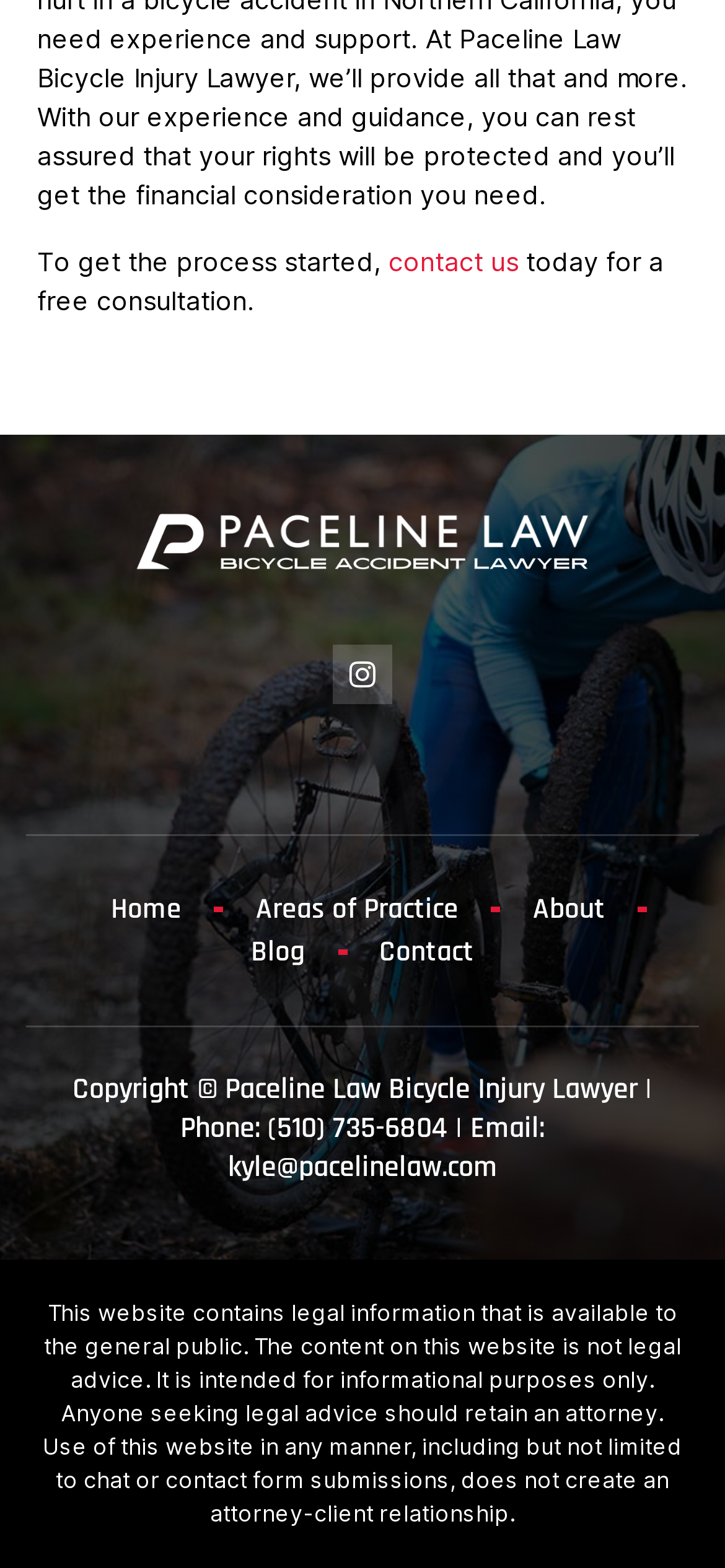What is the name of the law firm?
Please give a detailed and elaborate answer to the question based on the image.

I found the name of the law firm by looking at the top section of the webpage, where the firm's name is mentioned in the context of 'Paceline Law Bicycle Injury Lawyer'.